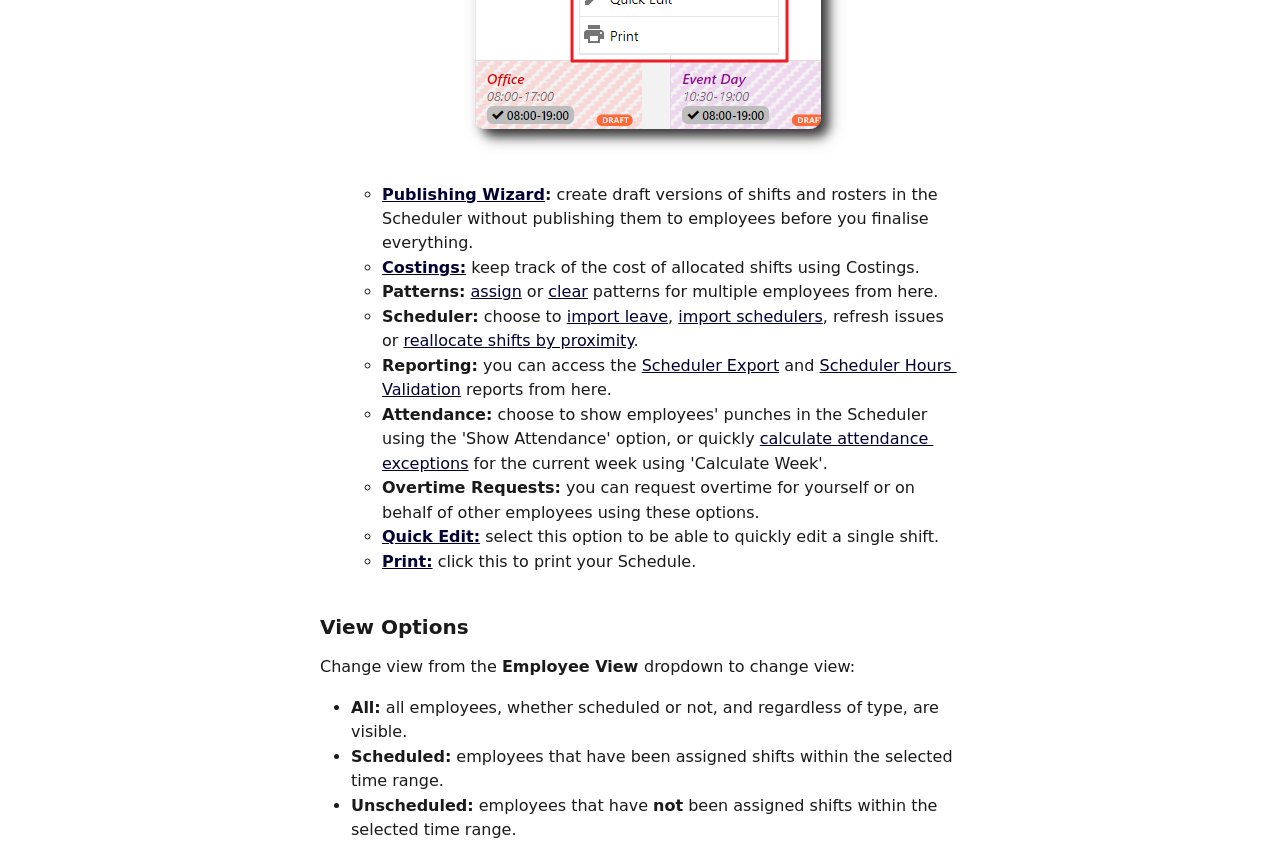Bounding box coordinates should be provided in the format (top-left x, top-left y, bottom-right x, bottom-right y) with all values between 0 and 1. Identify the bounding box for this UI element: Mirrors

None